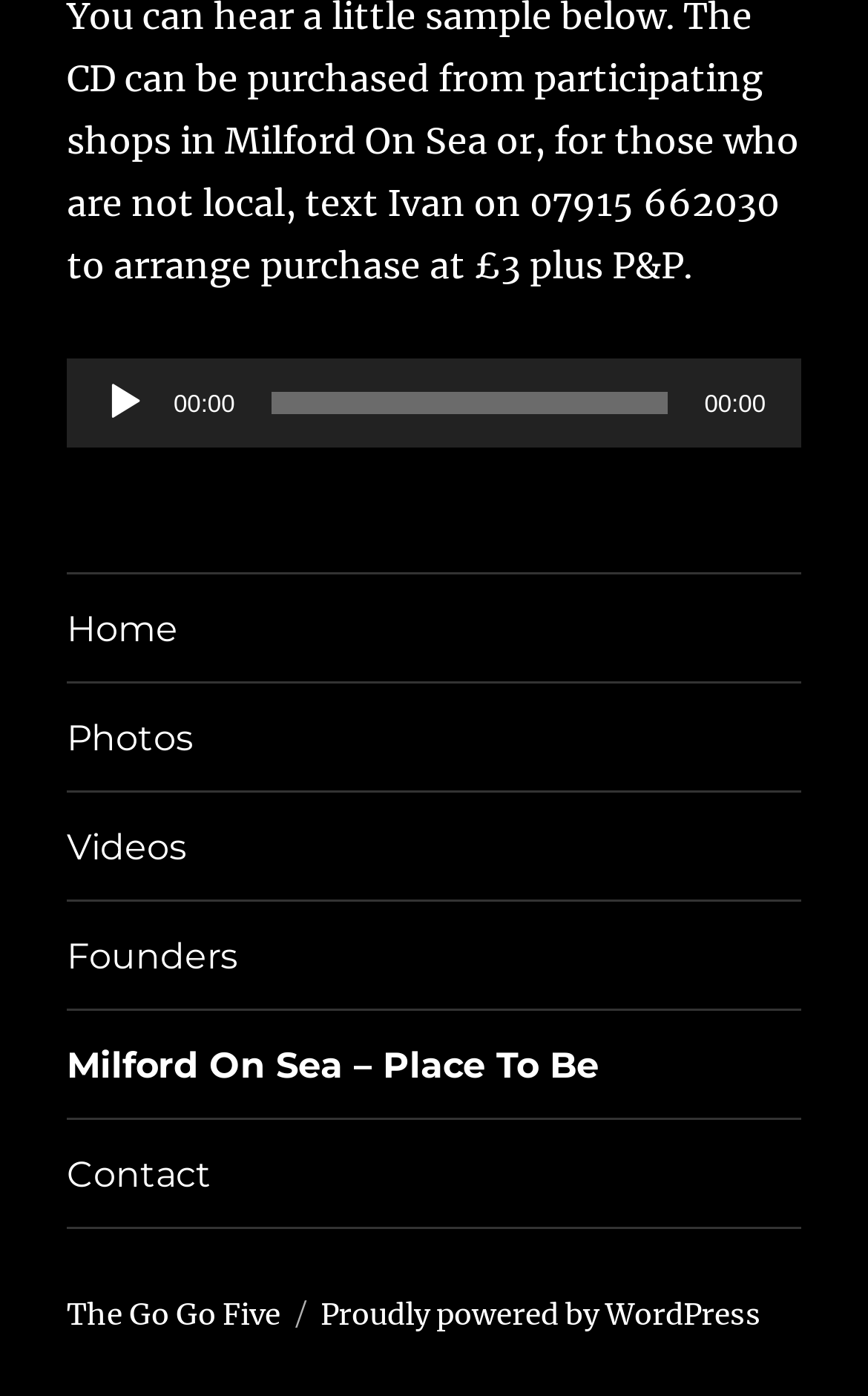Based on the image, provide a detailed and complete answer to the question: 
What is the text of the link above the footer primary menu?

The link 'The Go Go Five' is located above the footer primary menu and has a bounding box of [0.077, 0.929, 0.323, 0.956]. It is a separate link from the links in the footer primary menu.